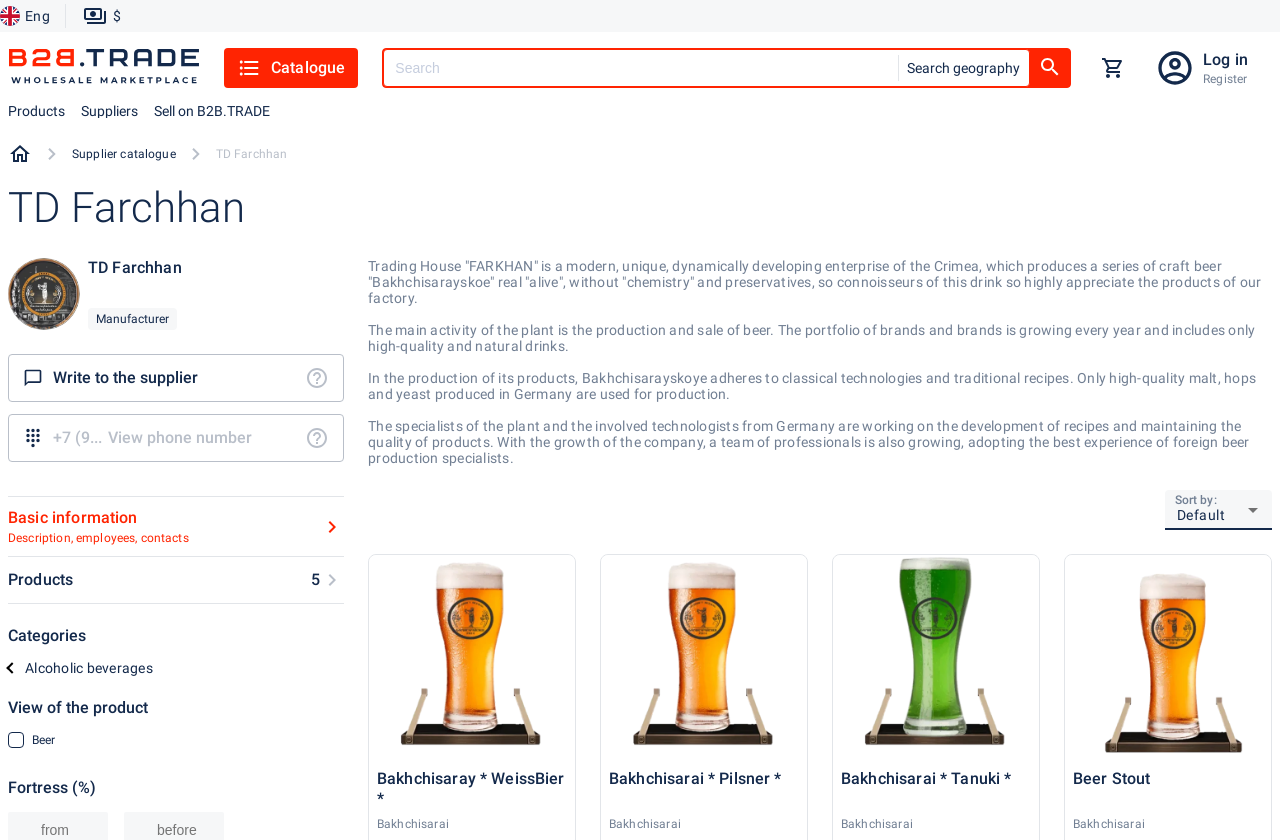Bounding box coordinates are given in the format (top-left x, top-left y, bottom-right x, bottom-right y). All values should be floating point numbers between 0 and 1. Provide the bounding box coordinate for the UI element described as: parent_node: Search geography name="q" placeholder="Search"

[0.307, 0.07, 0.702, 0.092]